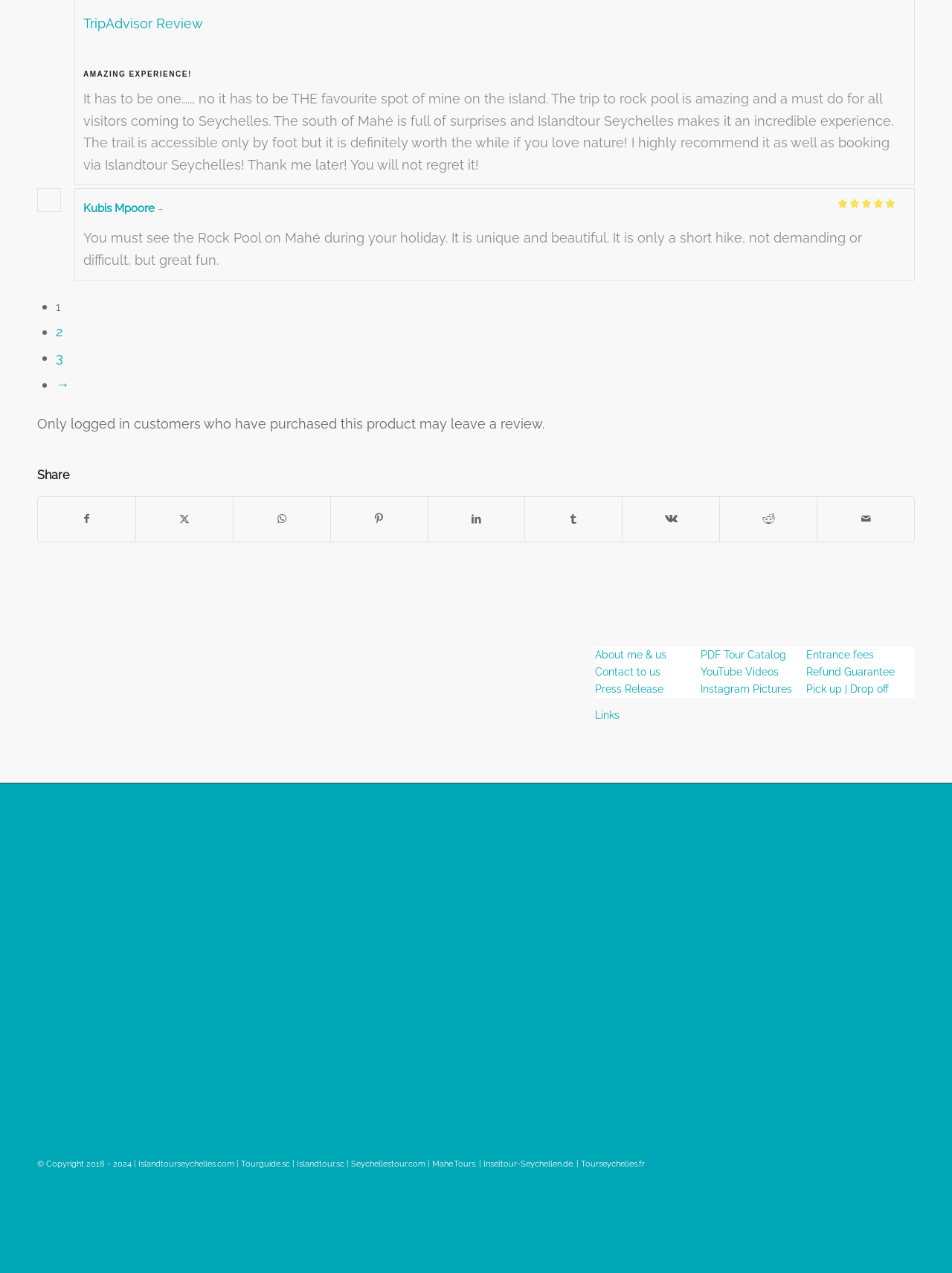Please provide a one-word or phrase answer to the question: 
What is the company offering island tours?

Islandtour Seychelles